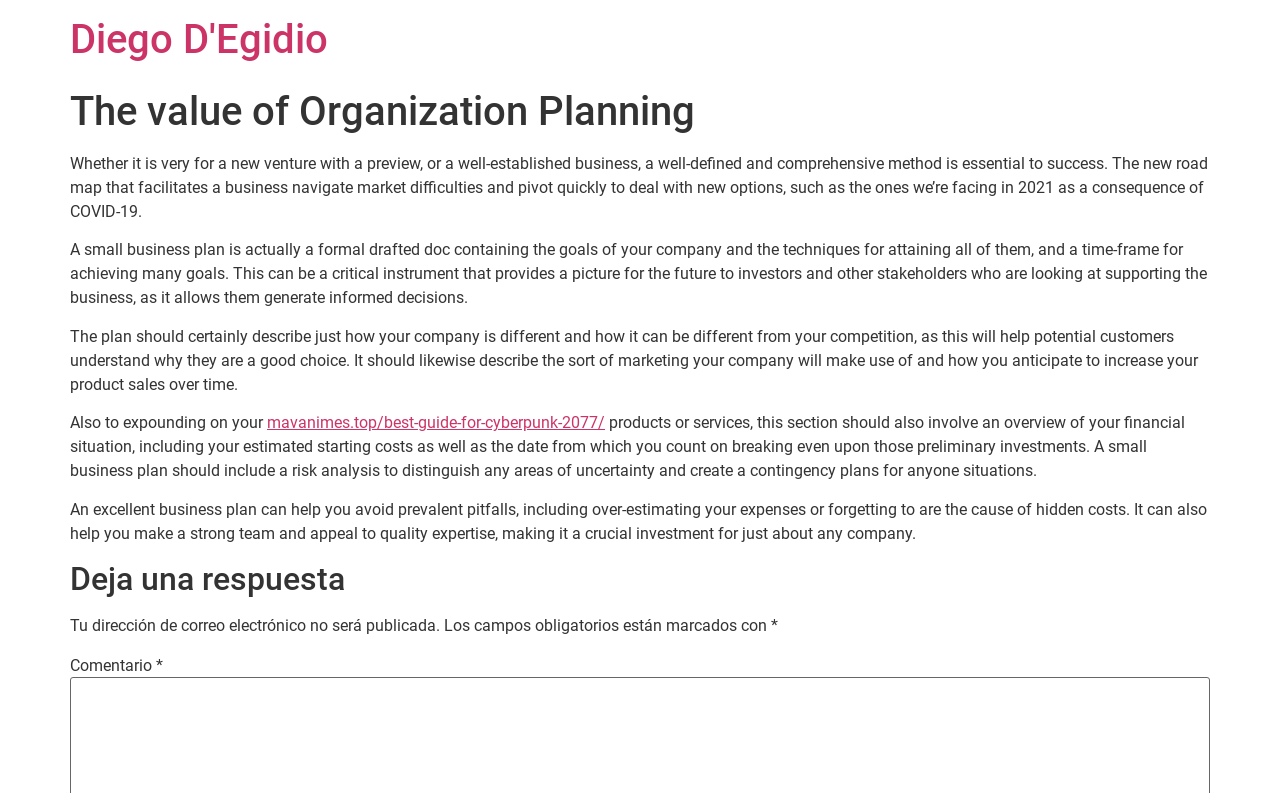Why is a risk analysis important in a business plan?
Please provide a single word or phrase answer based on the image.

To identify areas of uncertainty